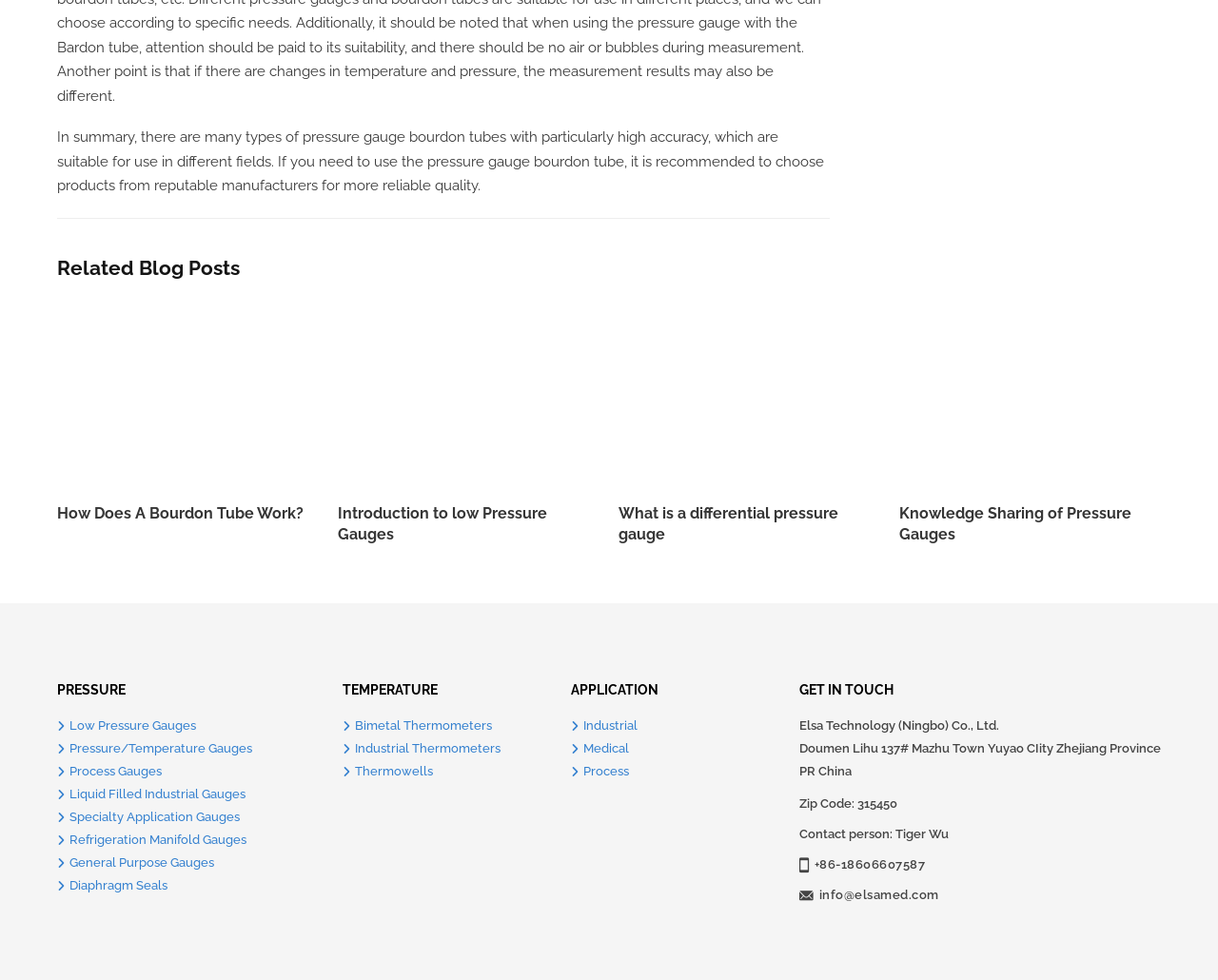Find the bounding box coordinates of the clickable region needed to perform the following instruction: "Explore the category of Low Pressure Gauges". The coordinates should be provided as four float numbers between 0 and 1, i.e., [left, top, right, bottom].

[0.047, 0.729, 0.25, 0.752]